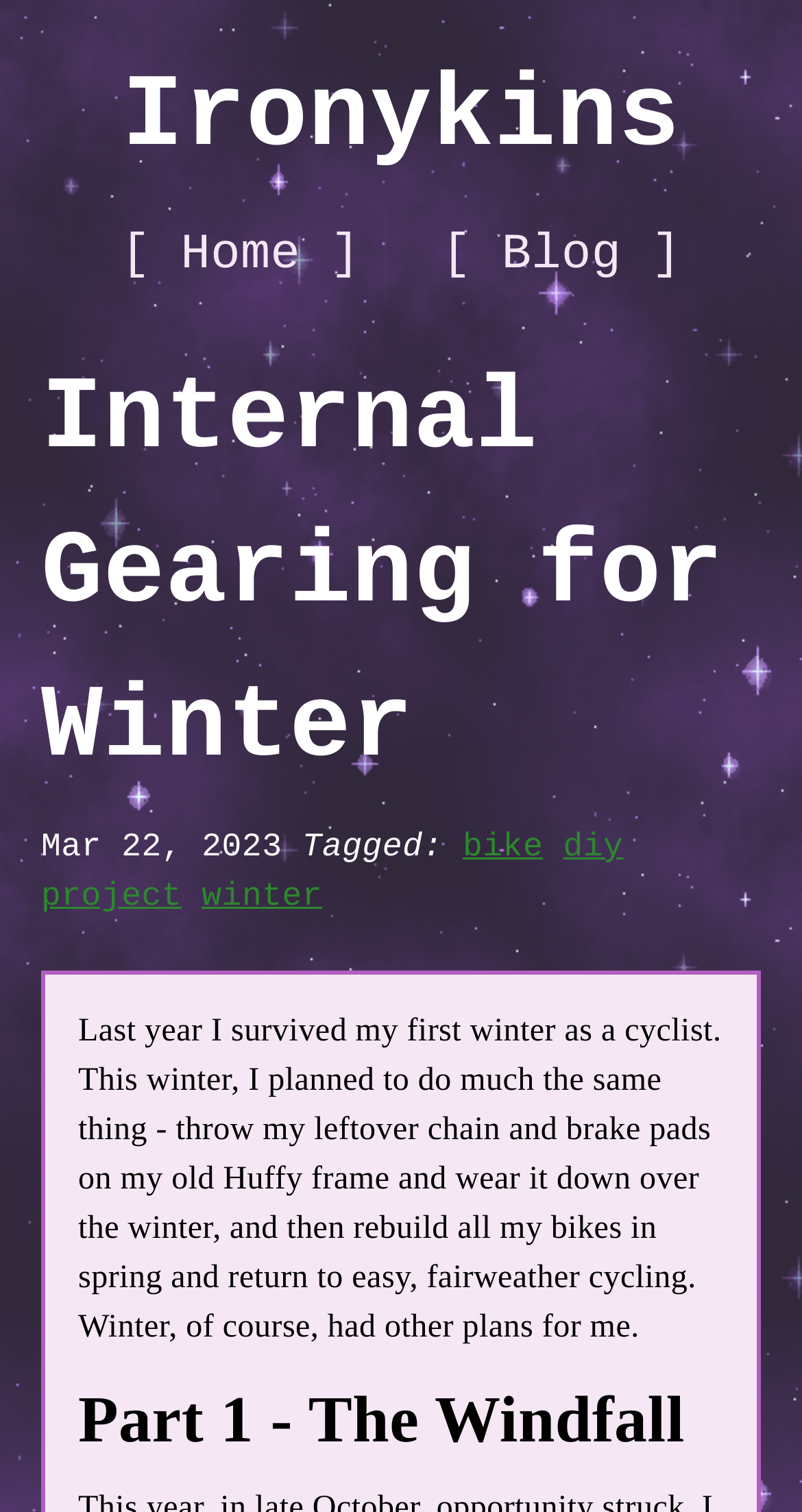Write an exhaustive caption that covers the webpage's main aspects.

The webpage is about a personal blog post titled "Internal Gearing for Winter" on the Ironykins website. At the top, there is a heading with the website title "Ironykins" and two links to the left, "[ Home ]" and "[ Blog ]", which are positioned side by side. Below the website title, there is a heading with the blog post title "Internal Gearing for Winter". 

To the right of the blog post title, there is a time element showing the date "Mar 22, 2023". Below the date, there are several links, including "bike", "diy", "project", and "winter", which are positioned in a horizontal line and are related to the blog post's tags. 

The main content of the blog post starts below the tags, where the author shares their experience of surviving their first winter as a cyclist and their plans for the current winter. The text describes how they intended to reuse their old bike parts but winter had other plans for them. 

Further down, there is a subheading "Part 1 - The Windfall", which suggests that the blog post is divided into multiple parts.